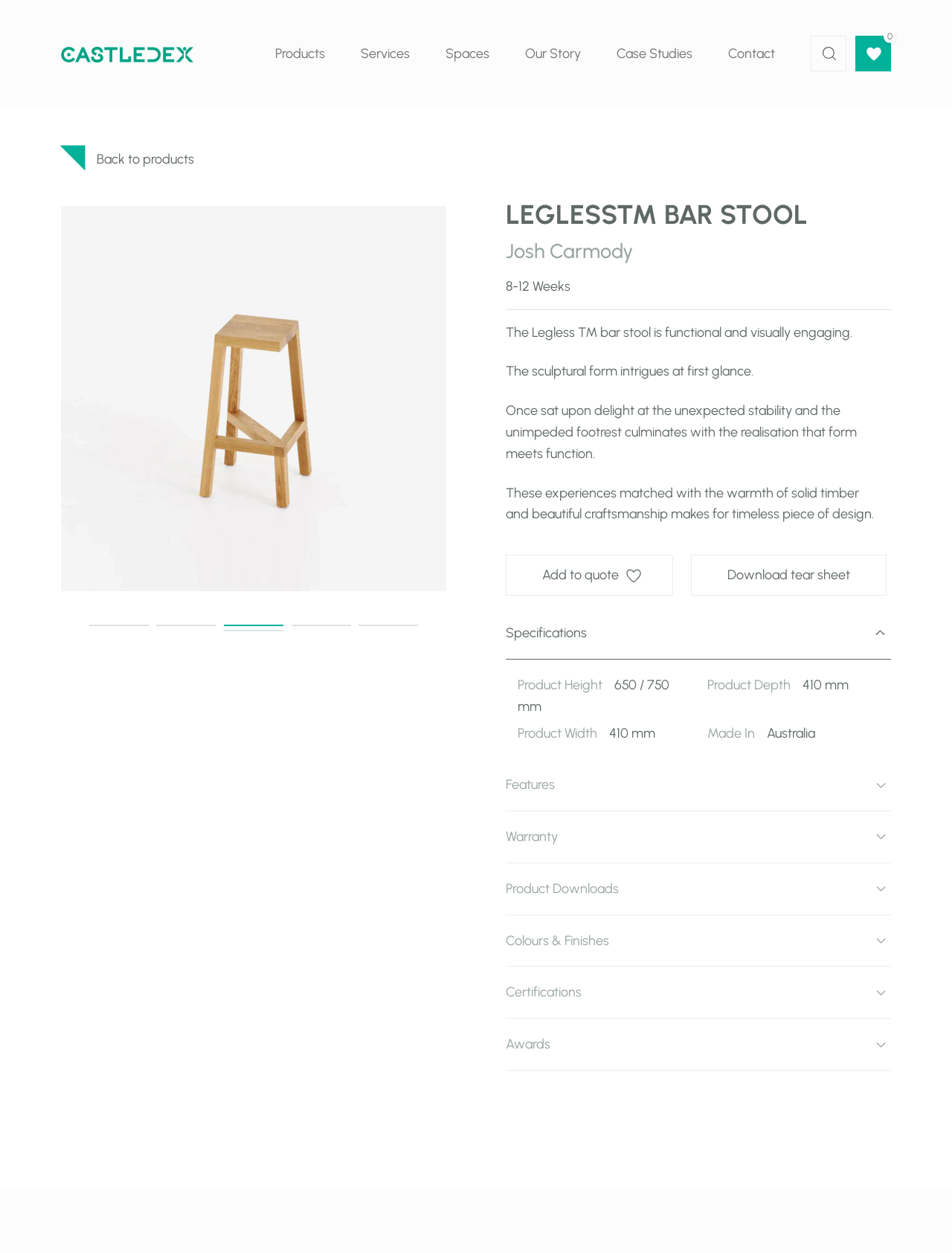Please identify the bounding box coordinates of where to click in order to follow the instruction: "Toggle the search button".

[0.852, 0.028, 0.889, 0.057]